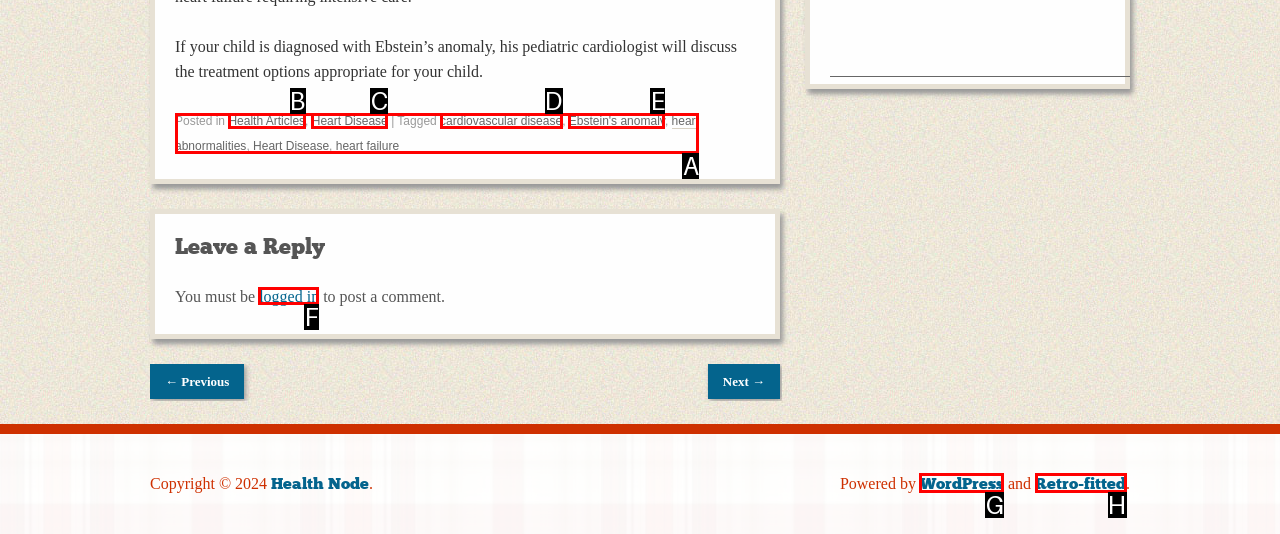For the task: Click on 'logged in', tell me the letter of the option you should click. Answer with the letter alone.

F